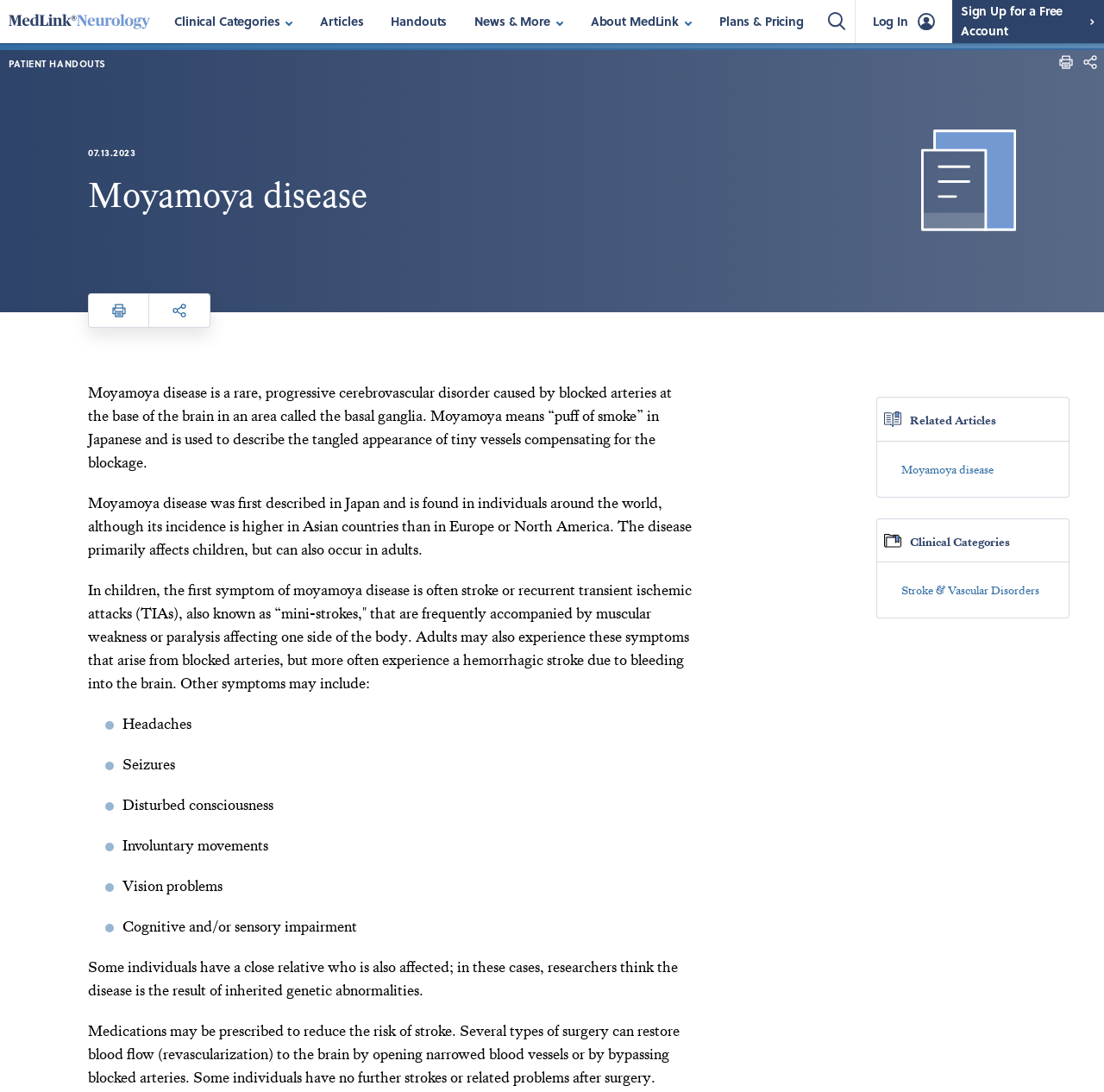Please identify the bounding box coordinates of where to click in order to follow the instruction: "Click on the 'Articles' link".

[0.29, 0.014, 0.329, 0.025]